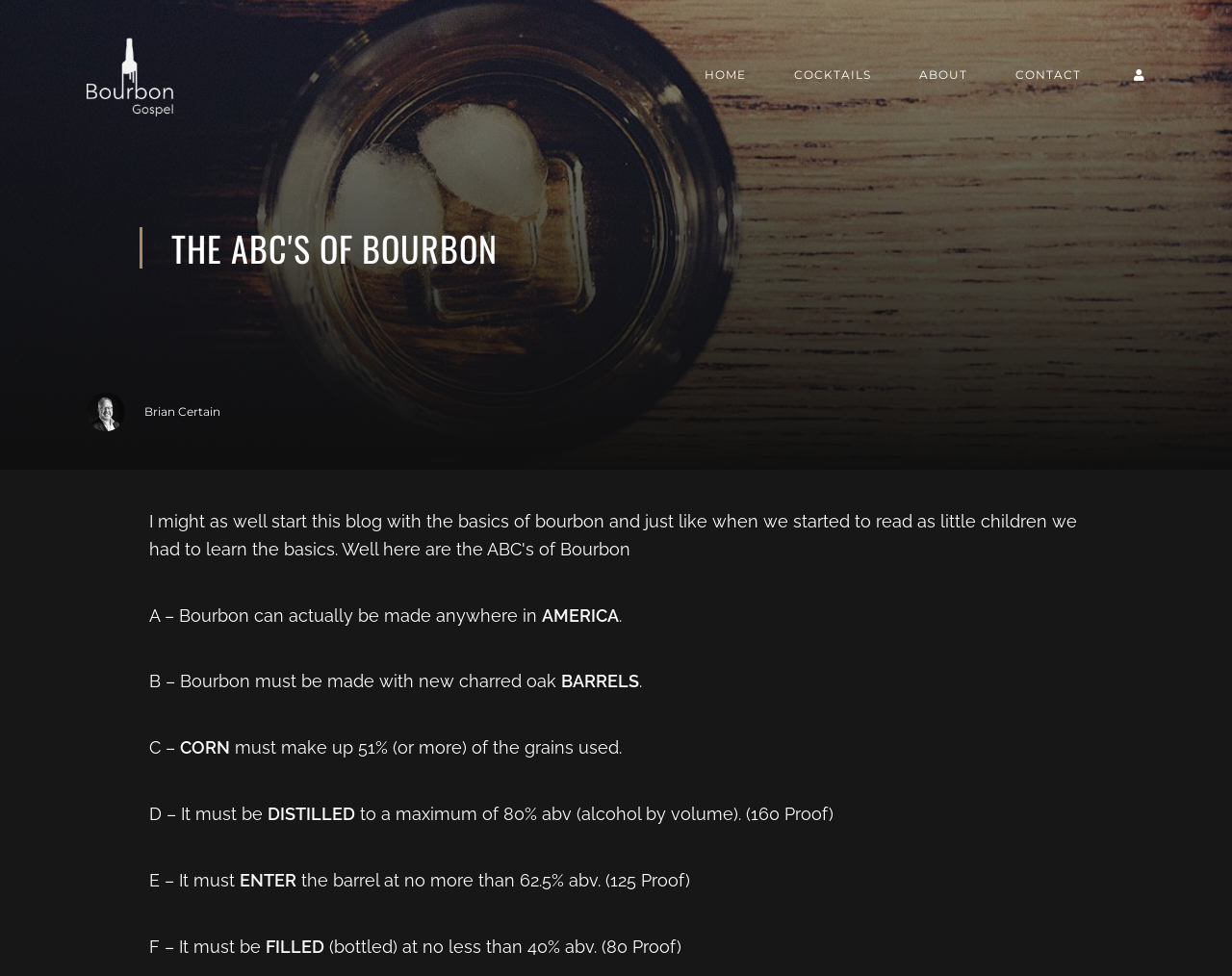Generate a comprehensive description of the webpage content.

The webpage is about Bourbon Gospel, a blog that preaches the gospel of bourbon to both beginners and enthusiasts. At the top left, there is a link to "Bourbon Gospel" accompanied by an image with the same name. 

On the top right, there is a navigation menu with links to "HOME", "COCKTAILS", "ABOUT", and "CONTACT". Next to the "CONTACT" link, there is a menu icon represented by "\uf007".

Below the navigation menu, there is a heading "THE ABC'S OF BOURBON" in a prominent position. Underneath the heading, there is a paragraph of text that introduces the basics of bourbon, comparing it to learning the basics of reading as a child.

On the left side, there is a link to the author "Brian Certain" and a timestamp "6 years ago". 

The main content of the webpage is a list of six points, labeled from A to F, that explain the basics of bourbon. Each point is presented in a clear and concise manner, with bold text highlighting key terms such as "AMERICA", "BARRELS", "CORN", "DISTILLED", "ENTER", and "FILLED". The points cover topics such as where bourbon can be made, the type of barrels used, the required grain composition, and the maximum and minimum alcohol by volume levels.